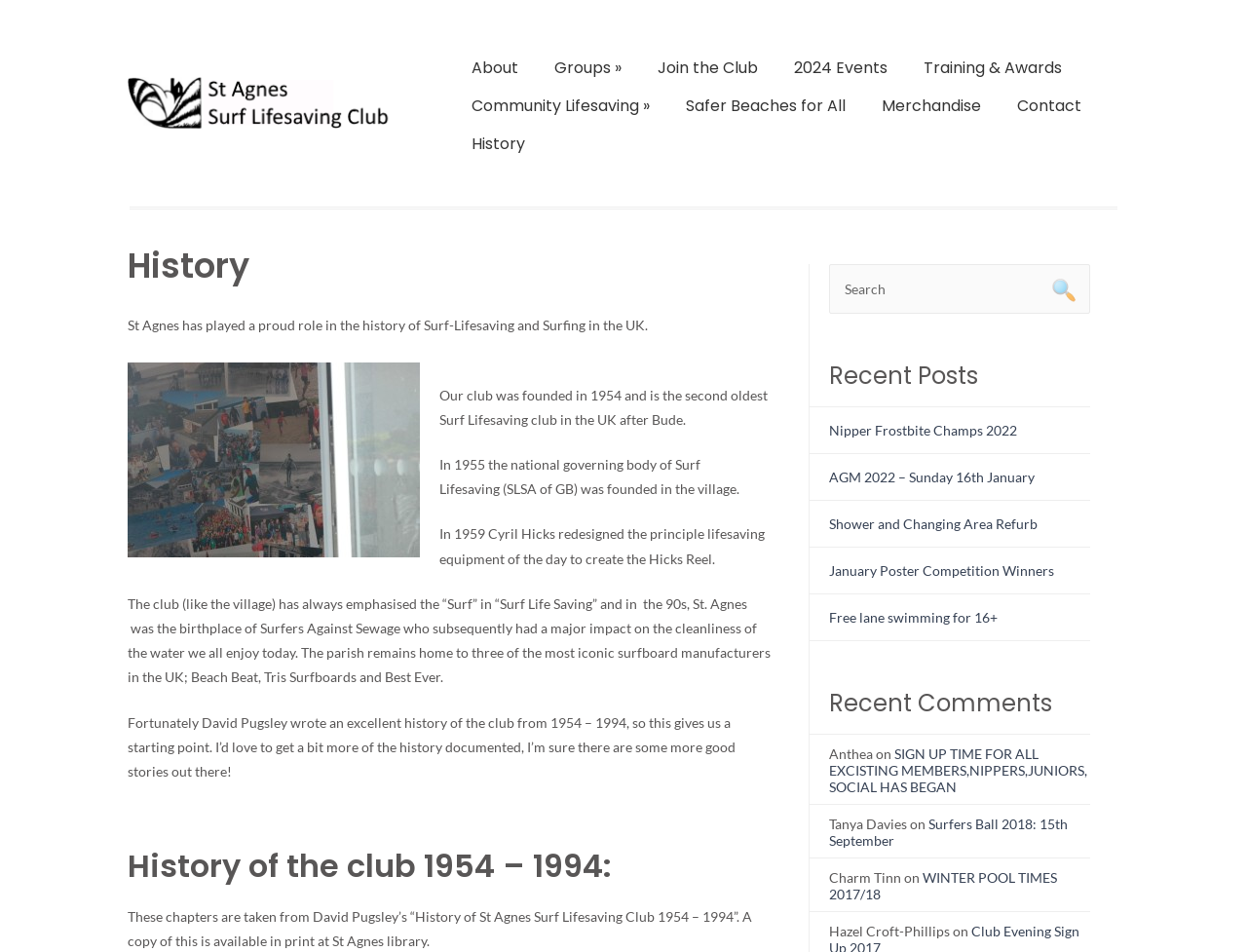Specify the bounding box coordinates of the area to click in order to follow the given instruction: "View the 'Recent Posts'."

[0.665, 0.345, 0.874, 0.408]